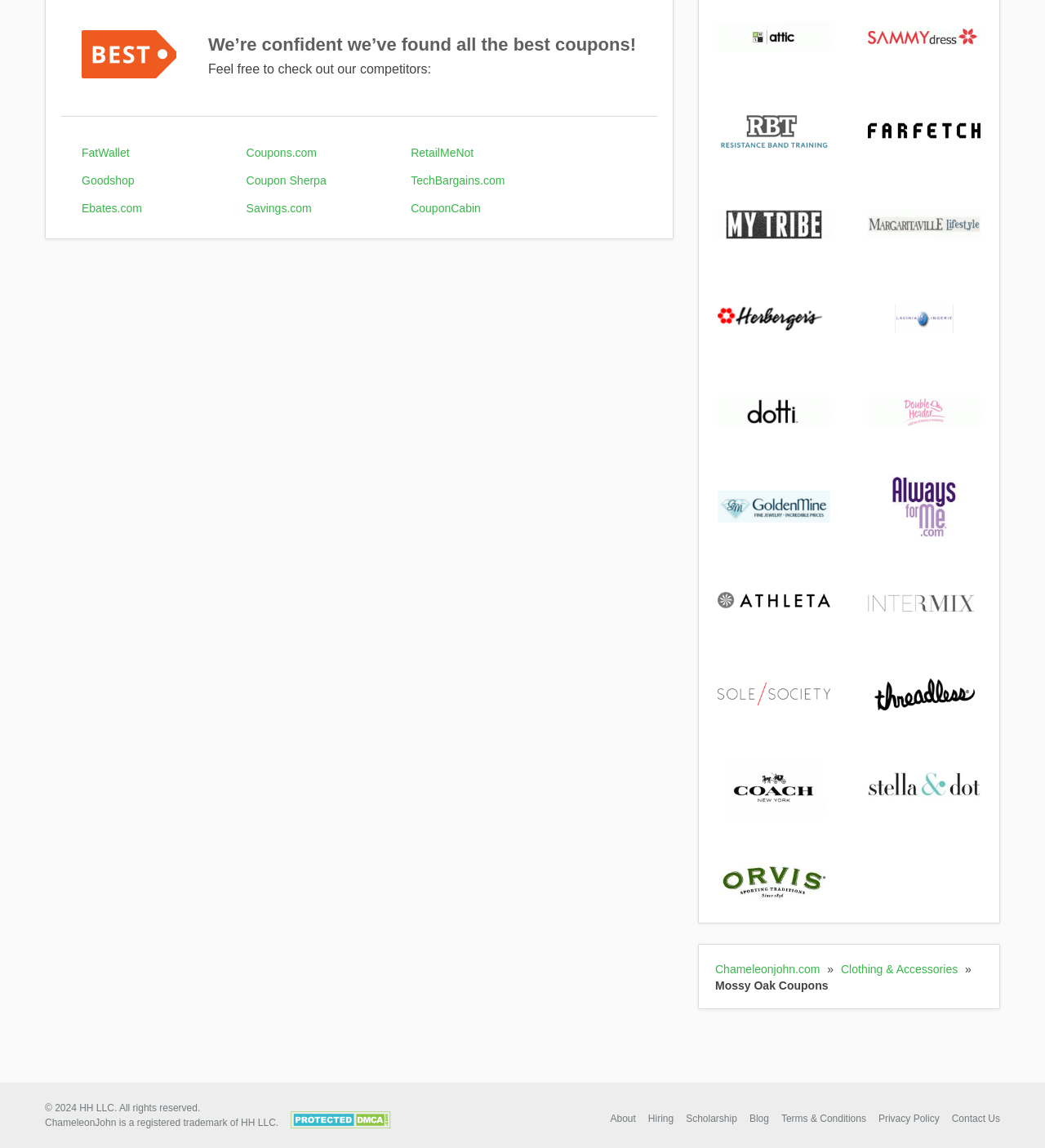Please determine the bounding box coordinates of the element to click in order to execute the following instruction: "Check out Coupons.com". The coordinates should be four float numbers between 0 and 1, specified as [left, top, right, bottom].

[0.236, 0.127, 0.303, 0.139]